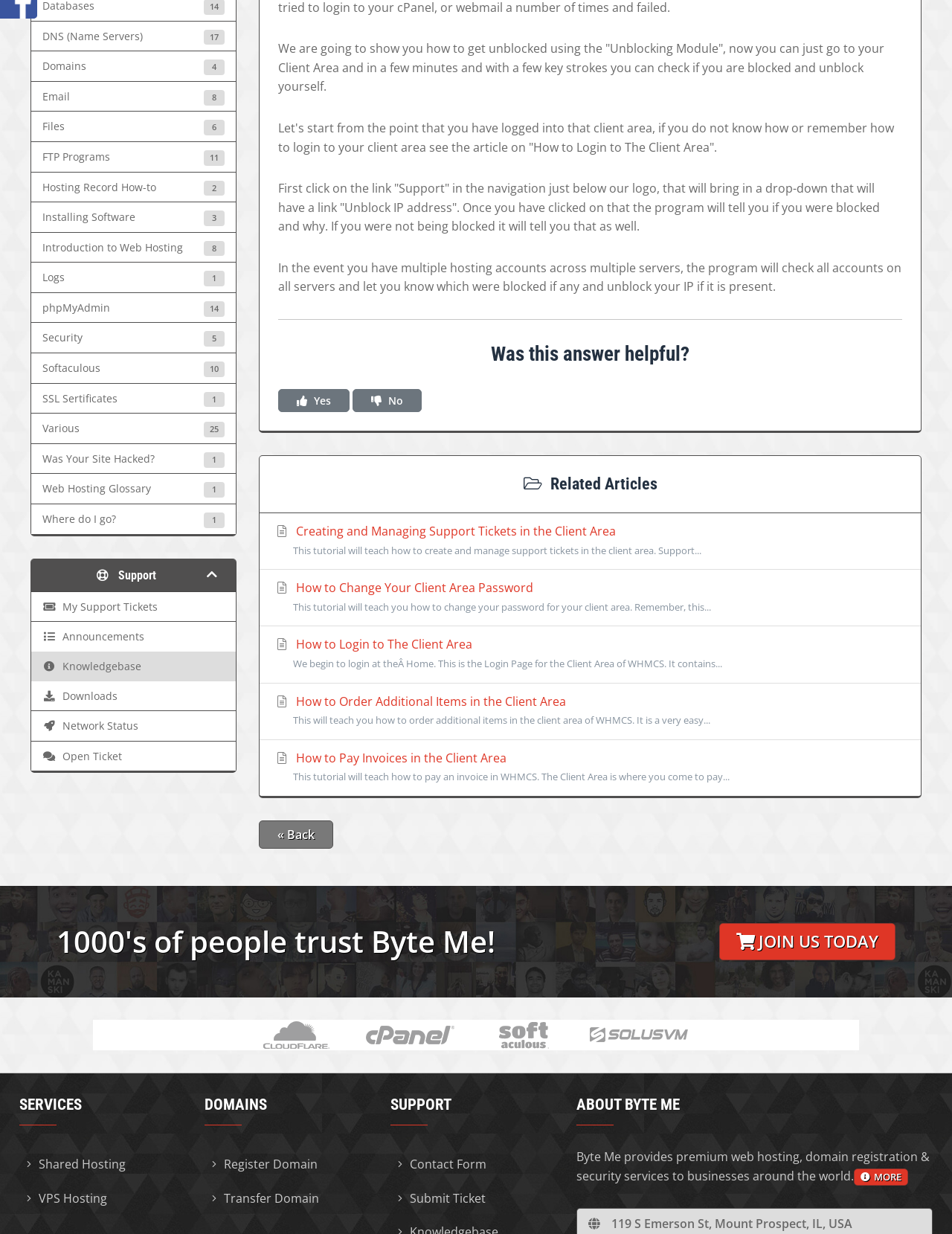Locate the bounding box of the UI element described in the following text: "Hosting Record How-to 2".

[0.032, 0.14, 0.247, 0.164]